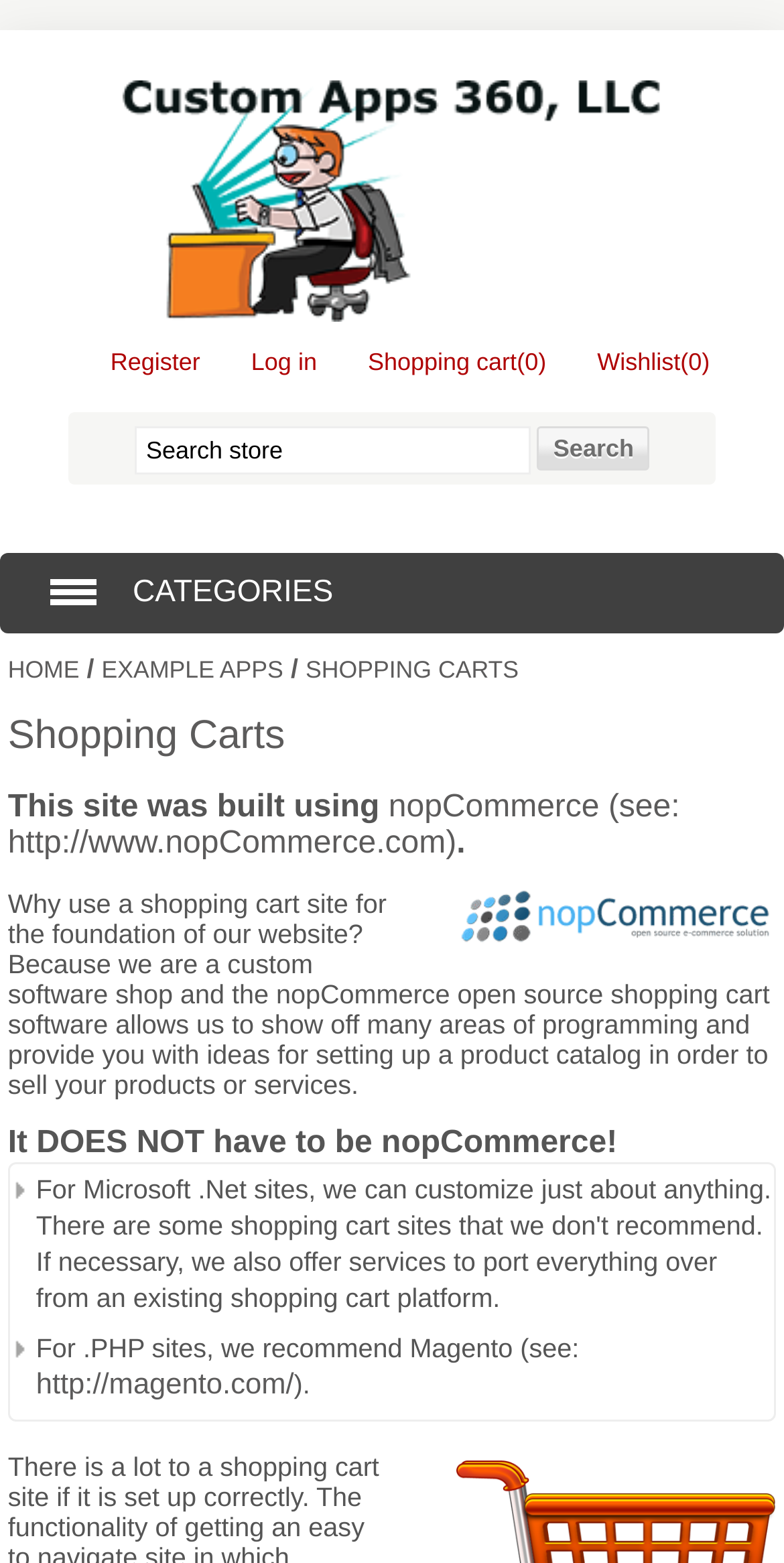Please provide a comprehensive answer to the question below using the information from the image: What alternative shopping cart software is recommended for PHP sites?

According to the website, for PHP sites, Magento is recommended as an alternative shopping cart software, as mentioned in the text 'For PHP sites, we recommend Magento (see: http://magento.com/)'